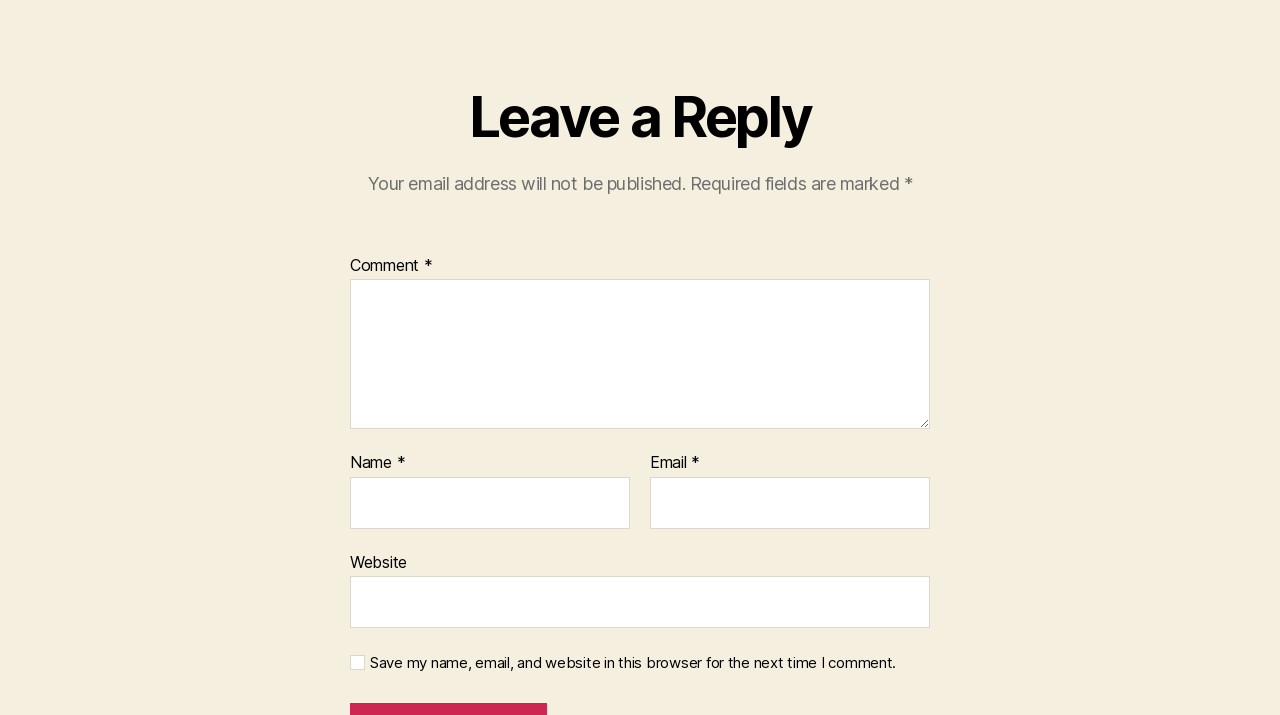What is the purpose of the checkbox?
Give a detailed response to the question by analyzing the screenshot.

The checkbox is located at the bottom of the comment form, and its label is 'Save my name, email, and website in this browser for the next time I comment.' This suggests that the purpose of the checkbox is to save the user's comment information for future use.